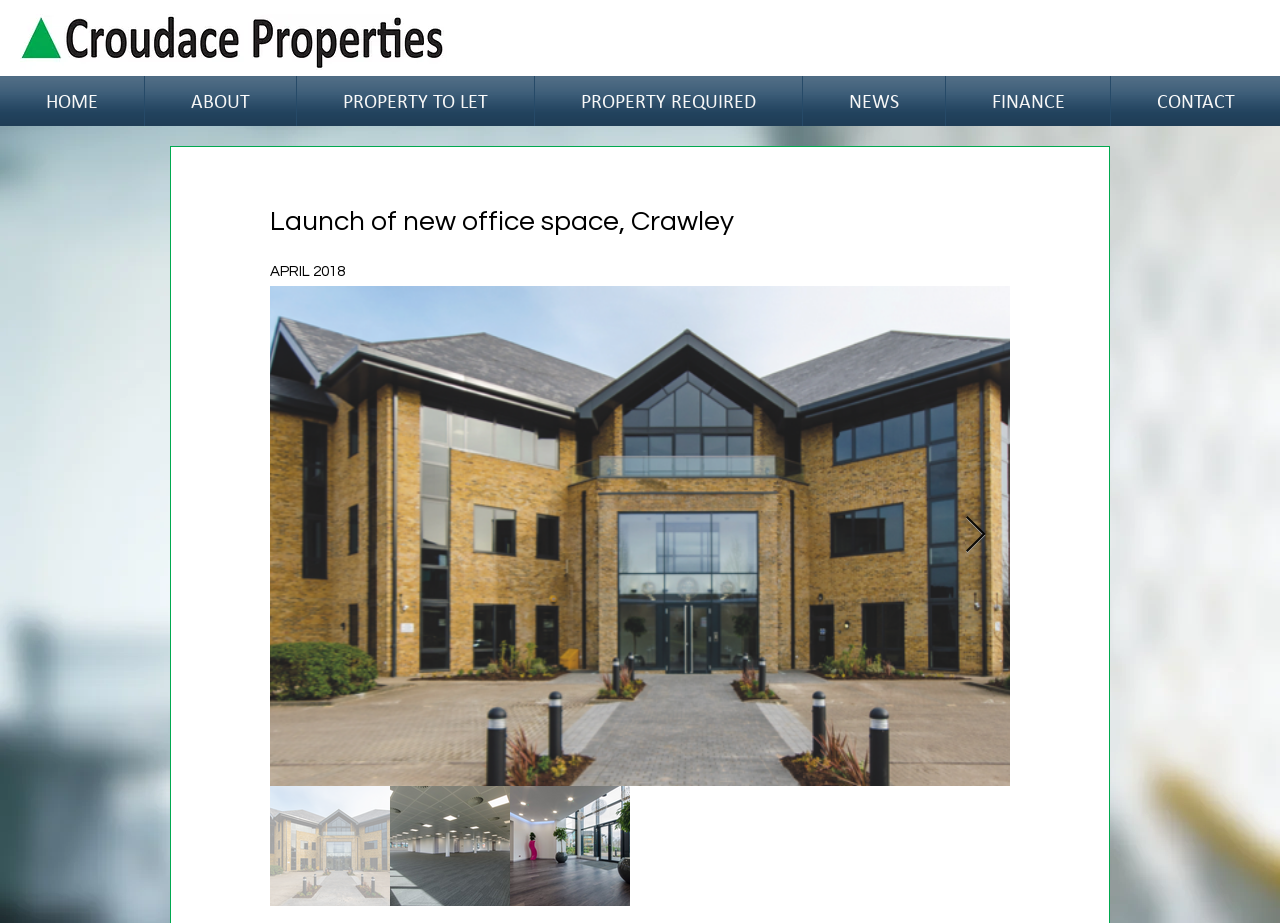Could you find the bounding box coordinates of the clickable area to complete this instruction: "View the image"?

[0.211, 0.309, 0.789, 0.851]